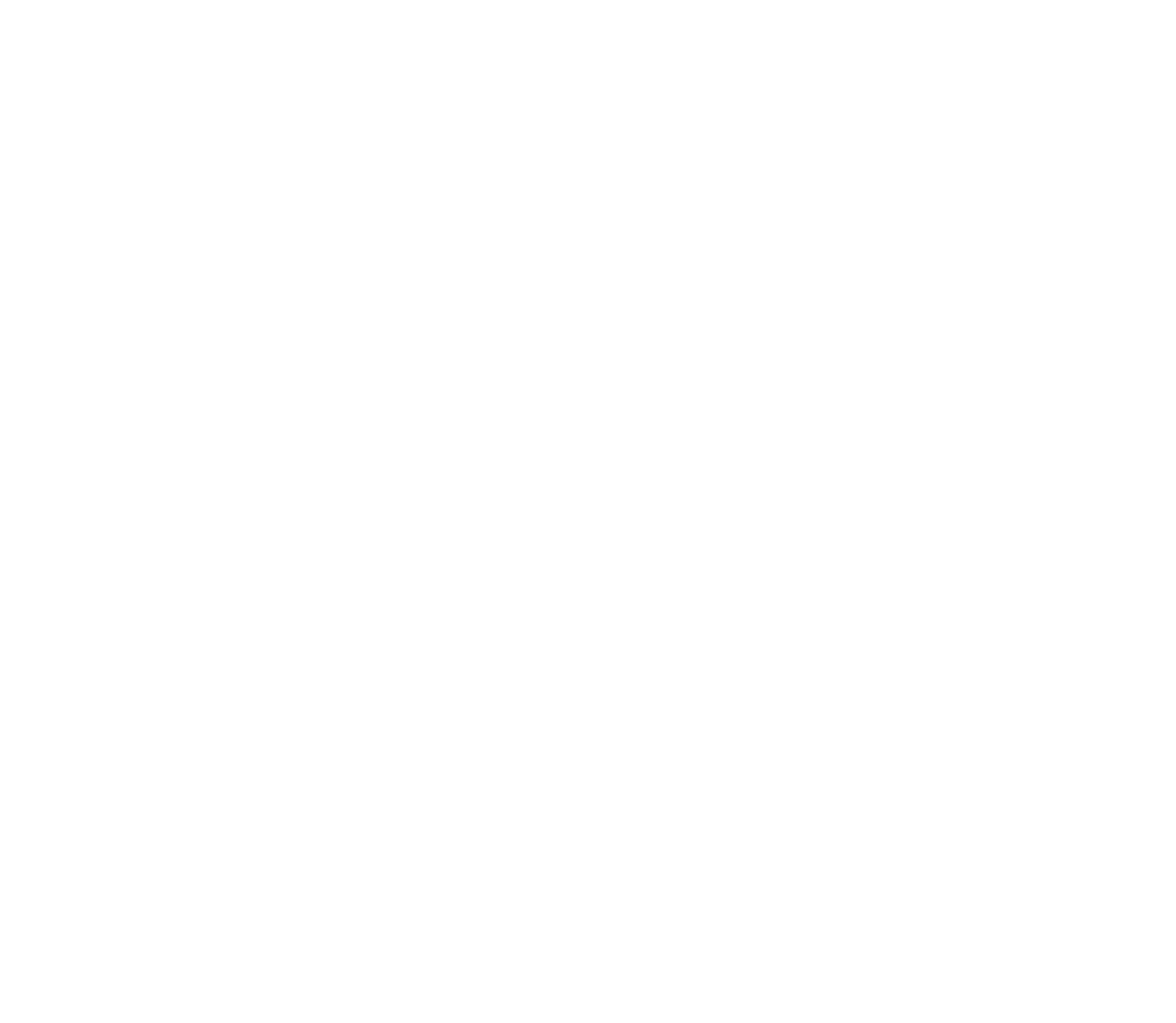Determine the bounding box coordinates of the area to click in order to meet this instruction: "Toggle the side menu".

[0.041, 0.084, 0.075, 0.124]